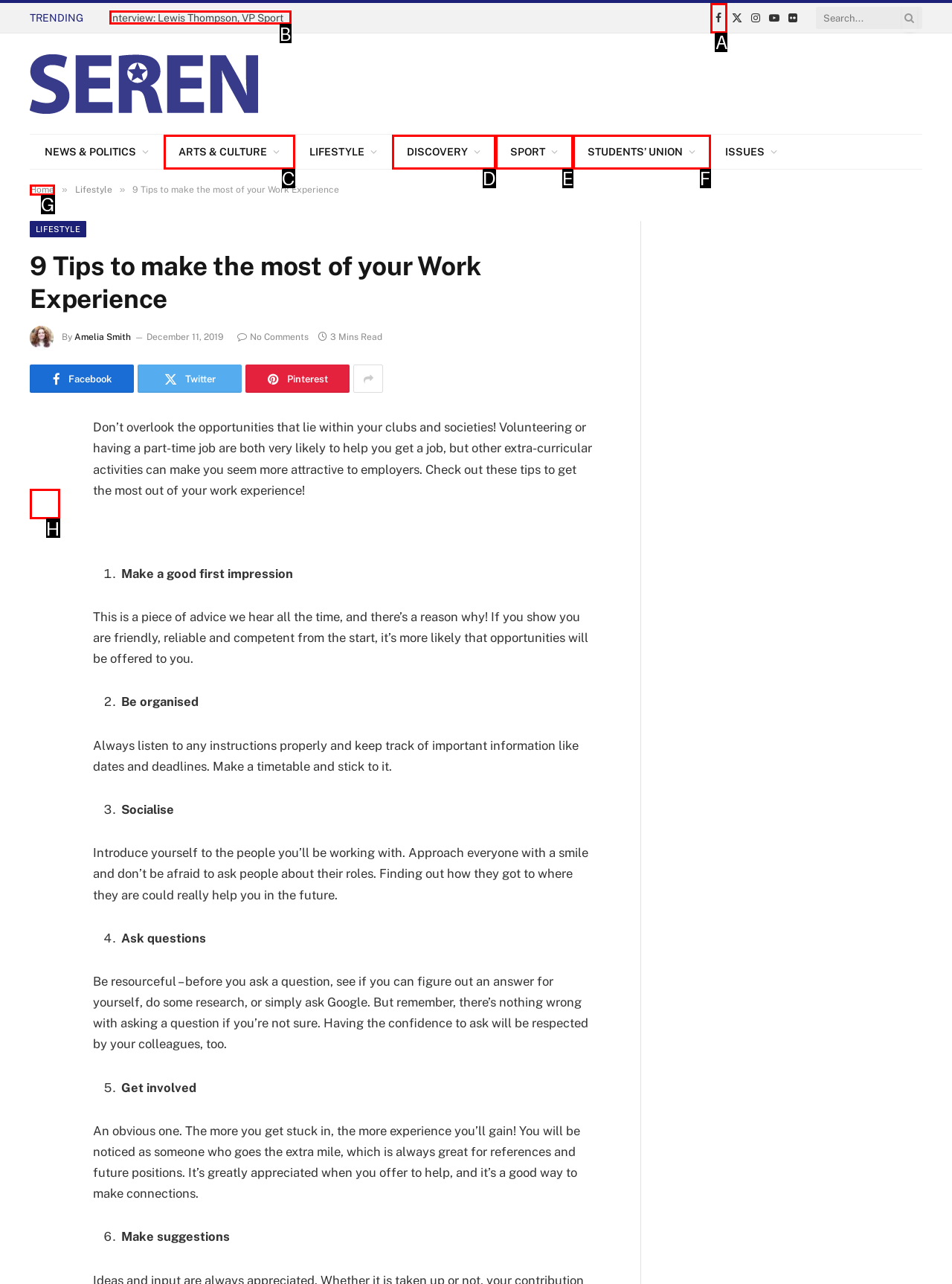Using the description: Interview: Lewis Thompson, VP Sport
Identify the letter of the corresponding UI element from the choices available.

B